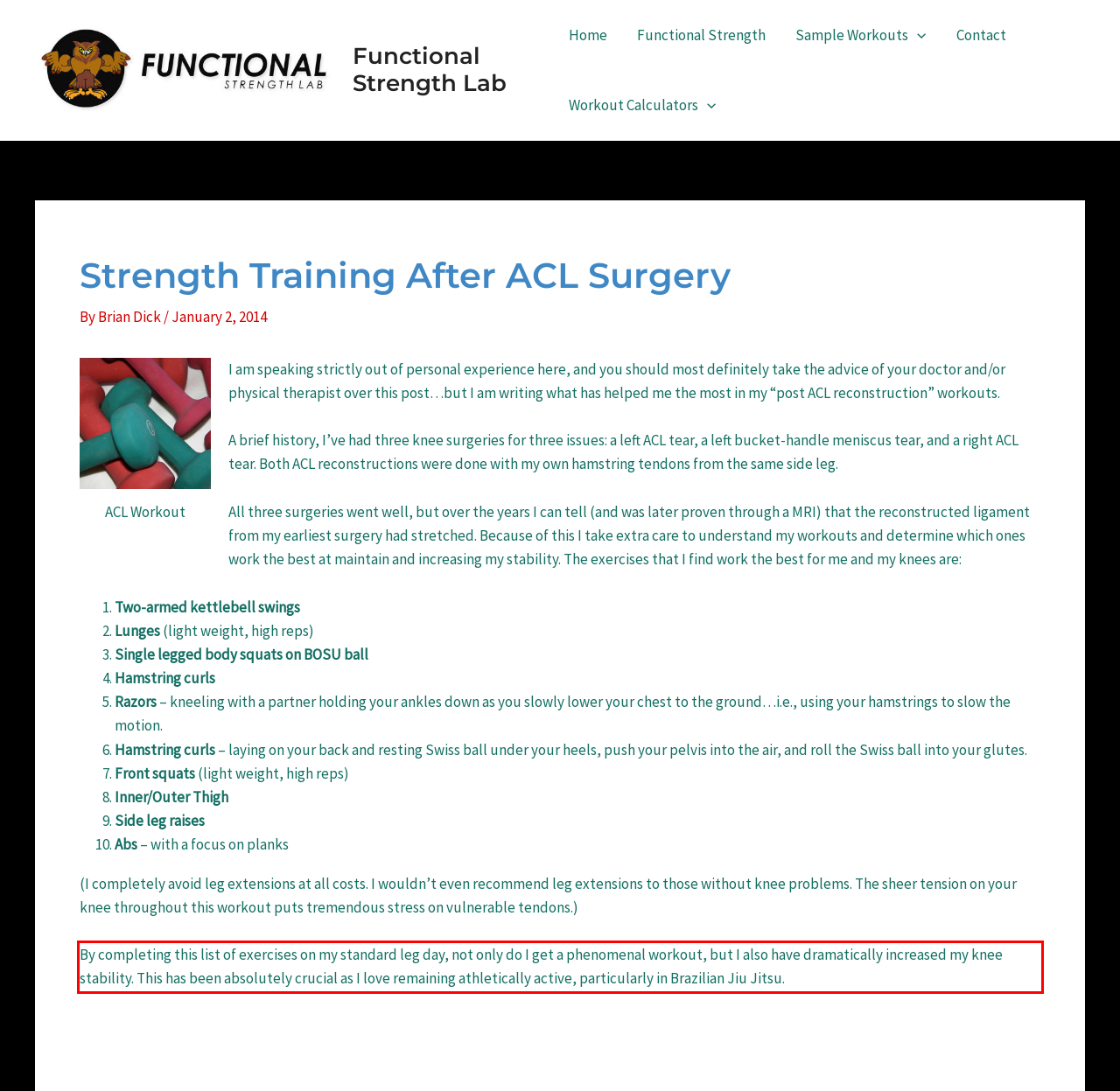Examine the webpage screenshot and use OCR to obtain the text inside the red bounding box.

By completing this list of exercises on my standard leg day, not only do I get a phenomenal workout, but I also have dramatically increased my knee stability. This has been absolutely crucial as I love remaining athletically active, particularly in Brazilian Jiu Jitsu.